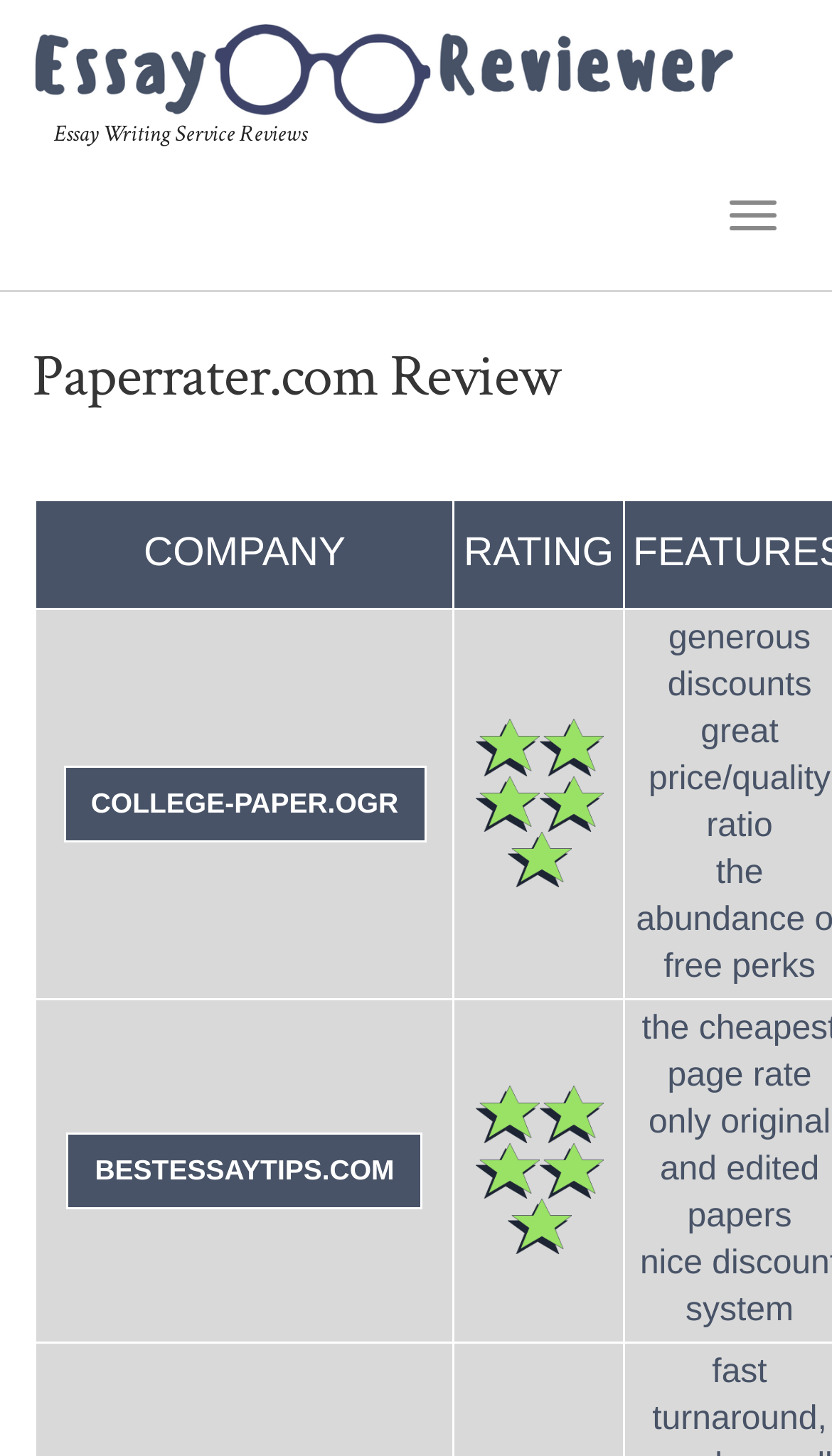Observe the image and answer the following question in detail: What is the name of the website being reviewed?

The heading at the top of the page says 'Paperrater.com Review', which suggests that the website being reviewed is Paperrater.com.